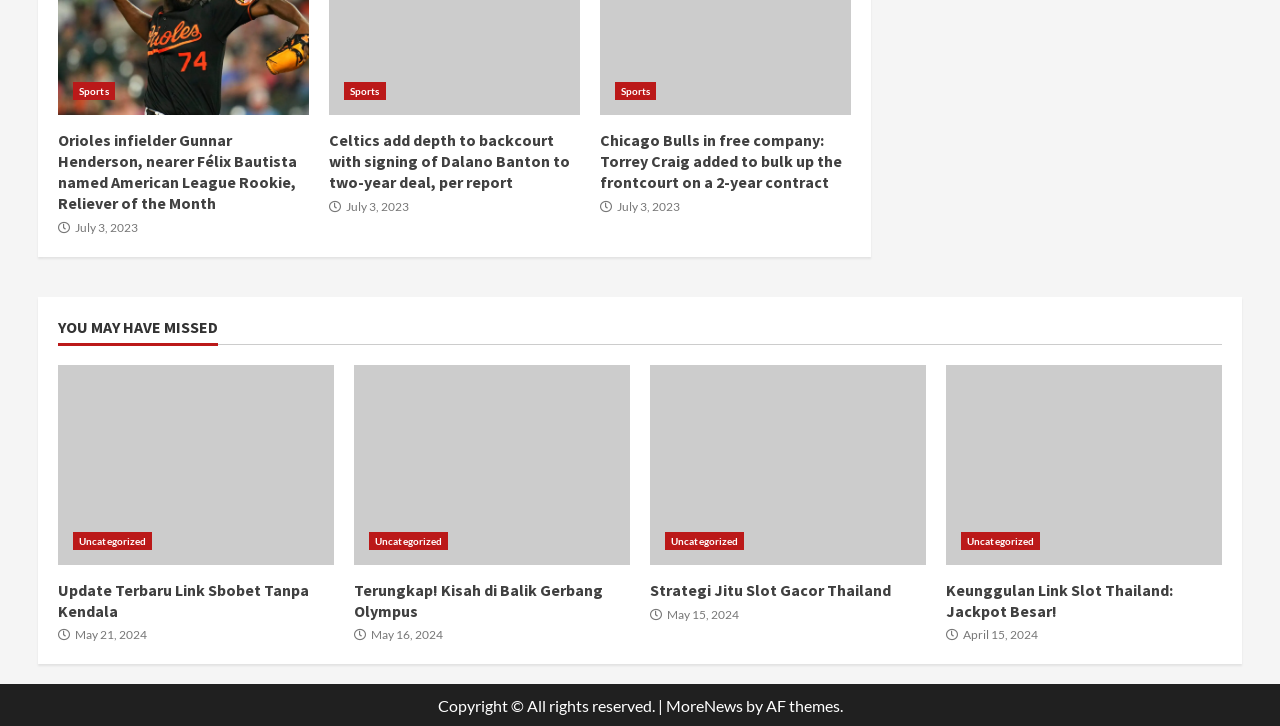Find the bounding box coordinates for the HTML element specified by: "Strategi Jitu Slot Gacor Thailand".

[0.508, 0.502, 0.723, 0.778]